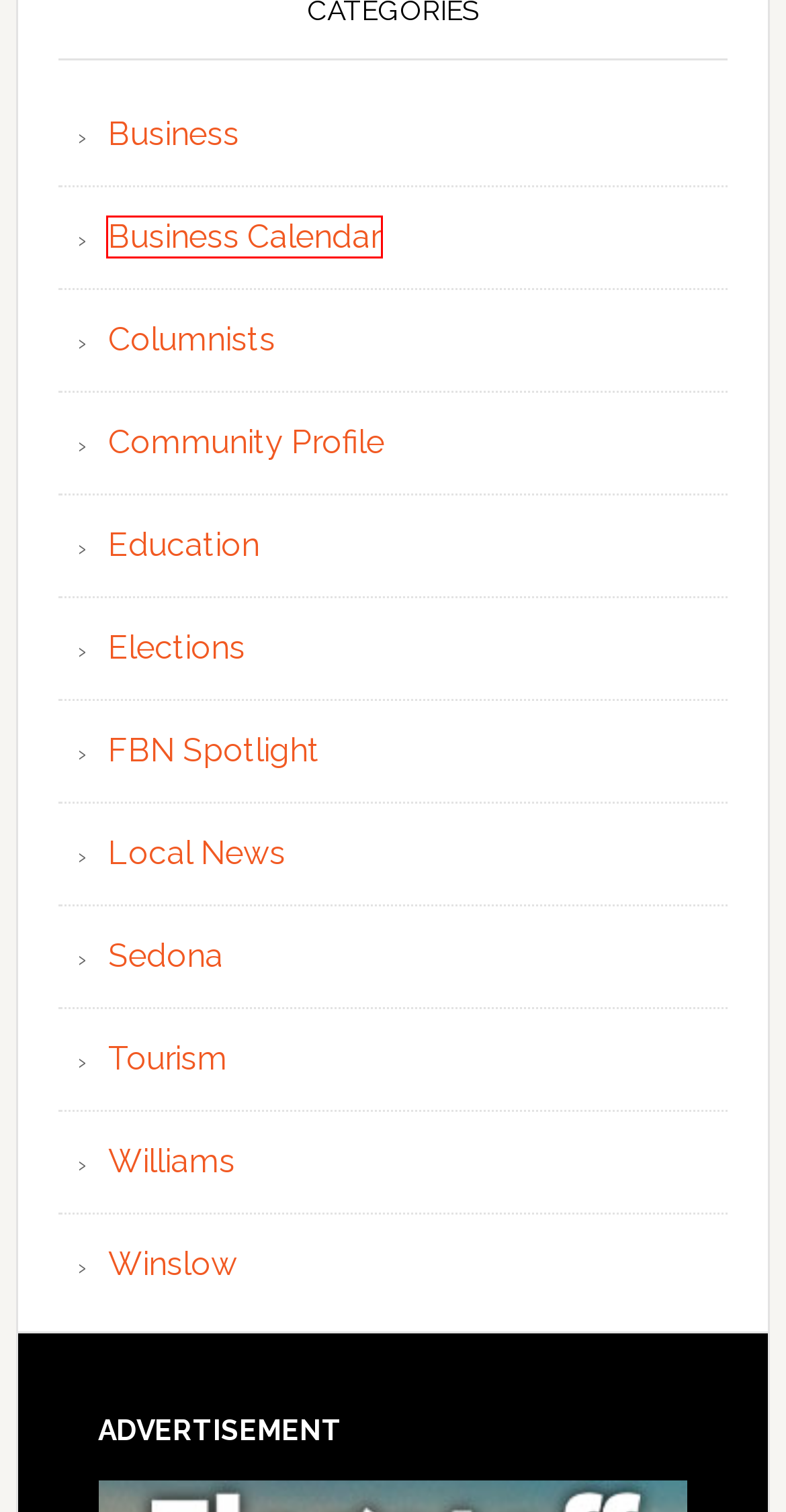You are given a screenshot depicting a webpage with a red bounding box around a UI element. Select the description that best corresponds to the new webpage after clicking the selected element. Here are the choices:
A. Community Profile Archives - Flagstaff Business News
B. Winslow Archives - Flagstaff Business News
C. Williams Archives - Flagstaff Business News
D. Local News Archives - Flagstaff Business News
E. Business Calendar Archives - Flagstaff Business News
F. Elections Archives - Flagstaff Business News
G. Sedona Archives - Flagstaff Business News
H. FBN Spotlight Archives - Flagstaff Business News

E